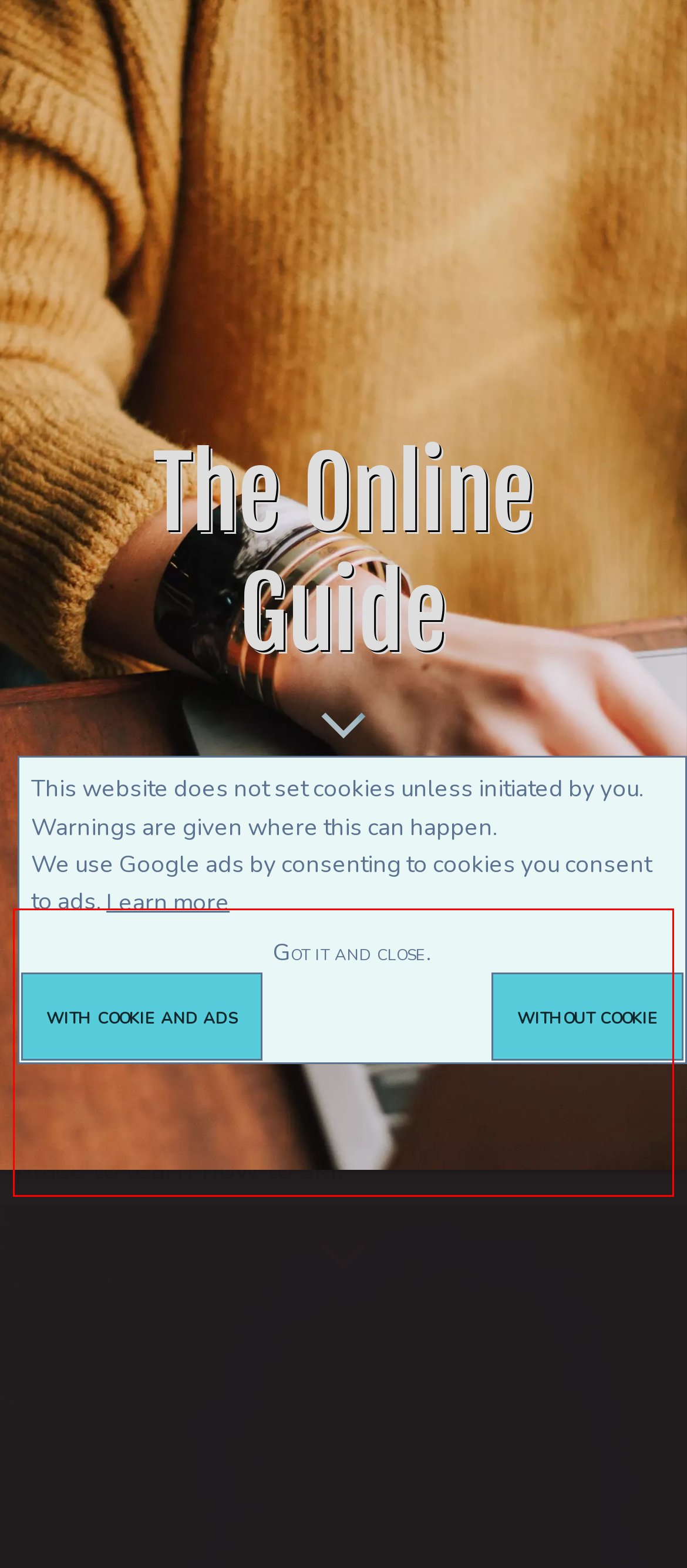Please identify and extract the text content from the UI element encased in a red bounding box on the provided webpage screenshot.

Holiday Mountain, located in New York, is a popular place for skiing. Even though the highest elevation is only 1300 feet, and the vertical drop is only 400 feet, this area is a popular location for the younger crowd, and it is decidedly a great place to learn how to ski.